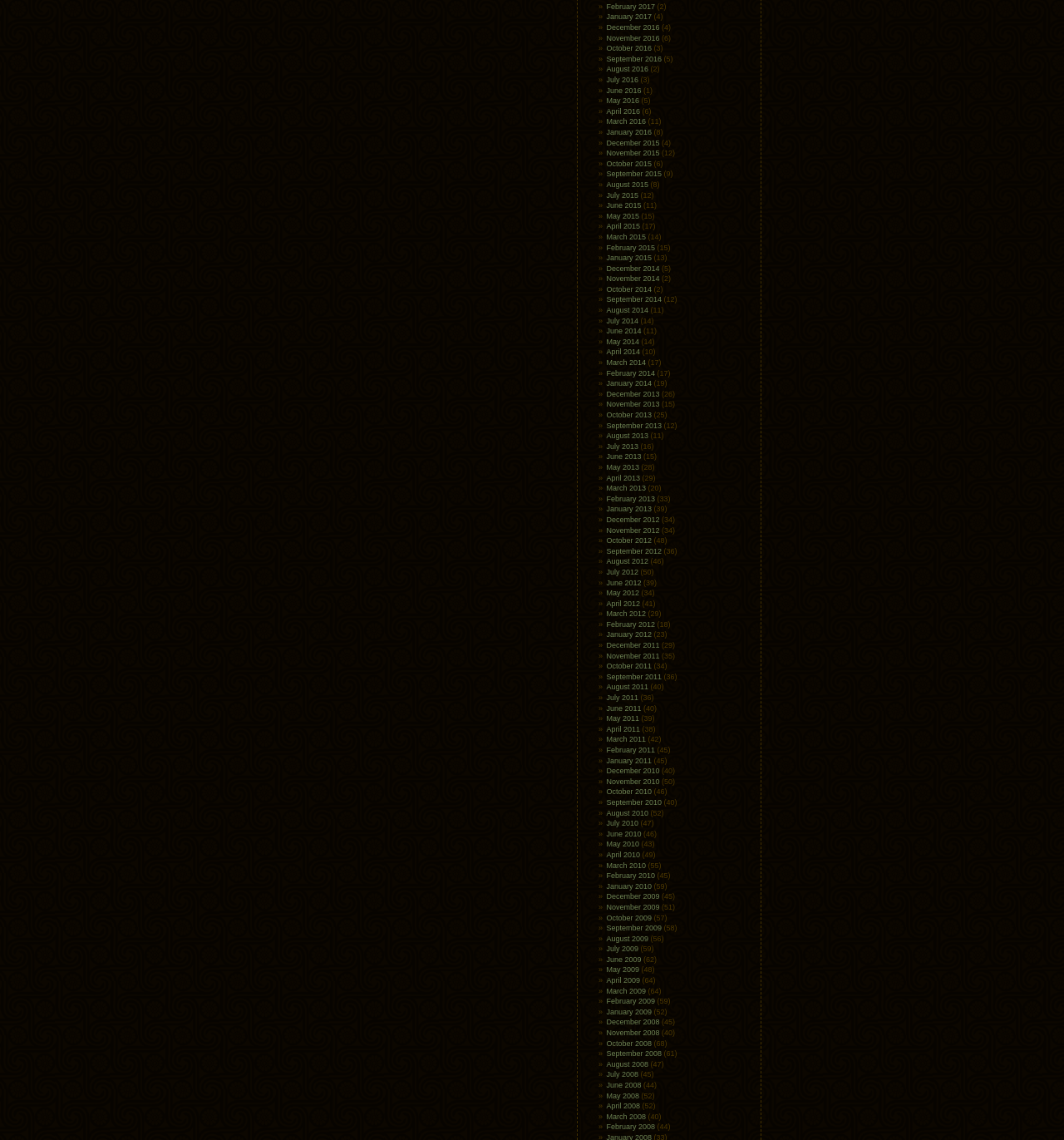Find the bounding box coordinates of the element I should click to carry out the following instruction: "Explore 'mindful pause'".

None